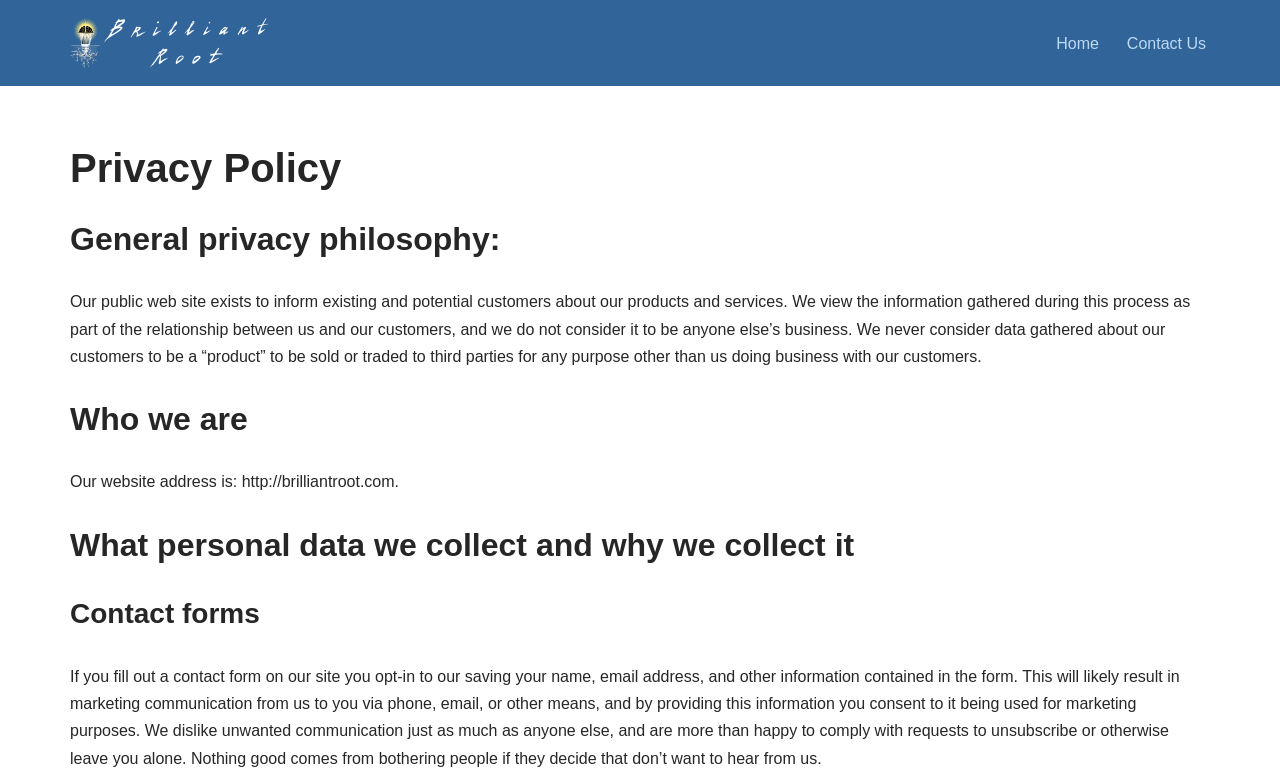Provide a brief response to the question using a single word or phrase: 
What is the website's address?

http://brilliantroot.com